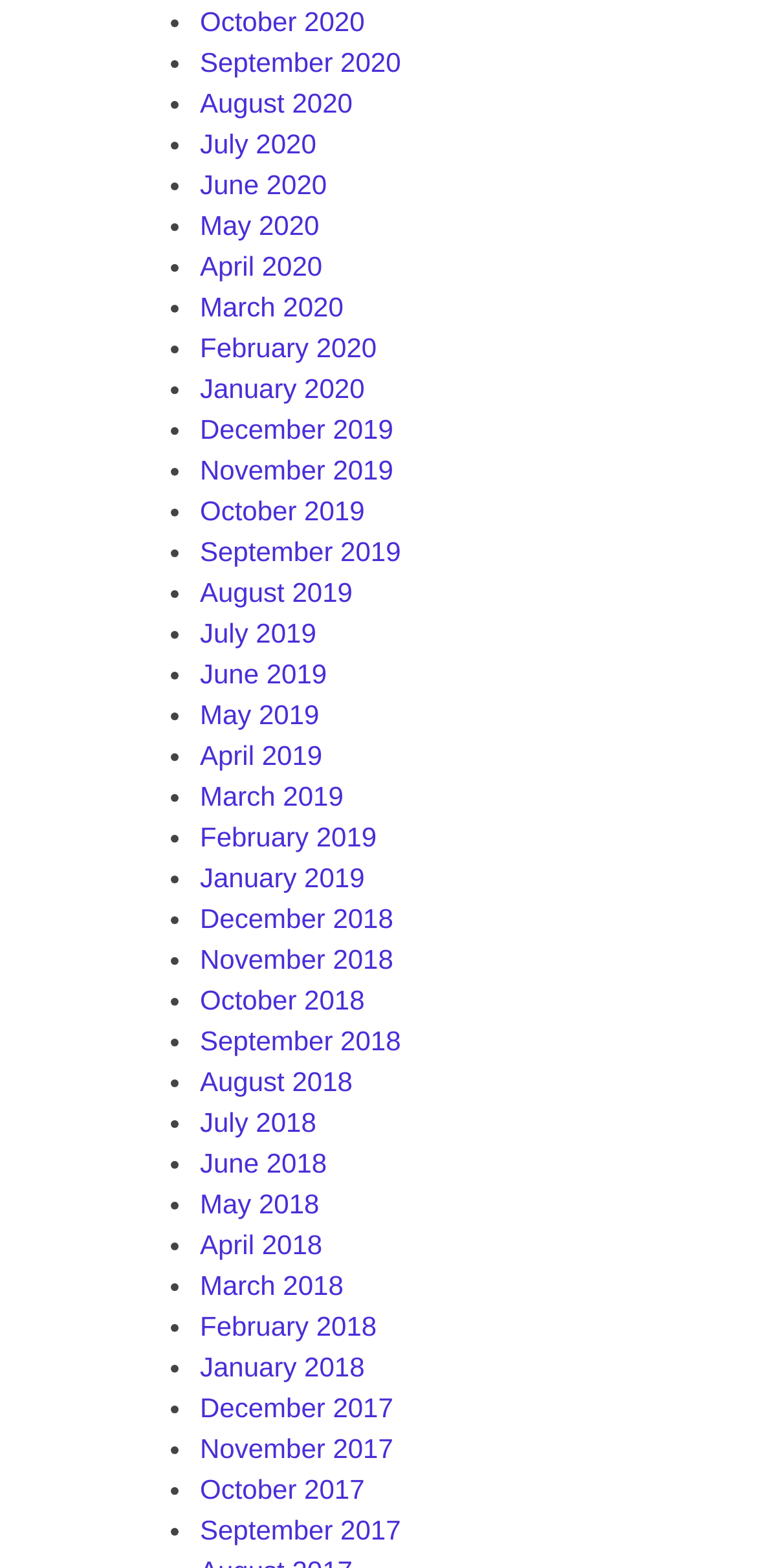Please give a succinct answer using a single word or phrase:
How many months are listed?

36